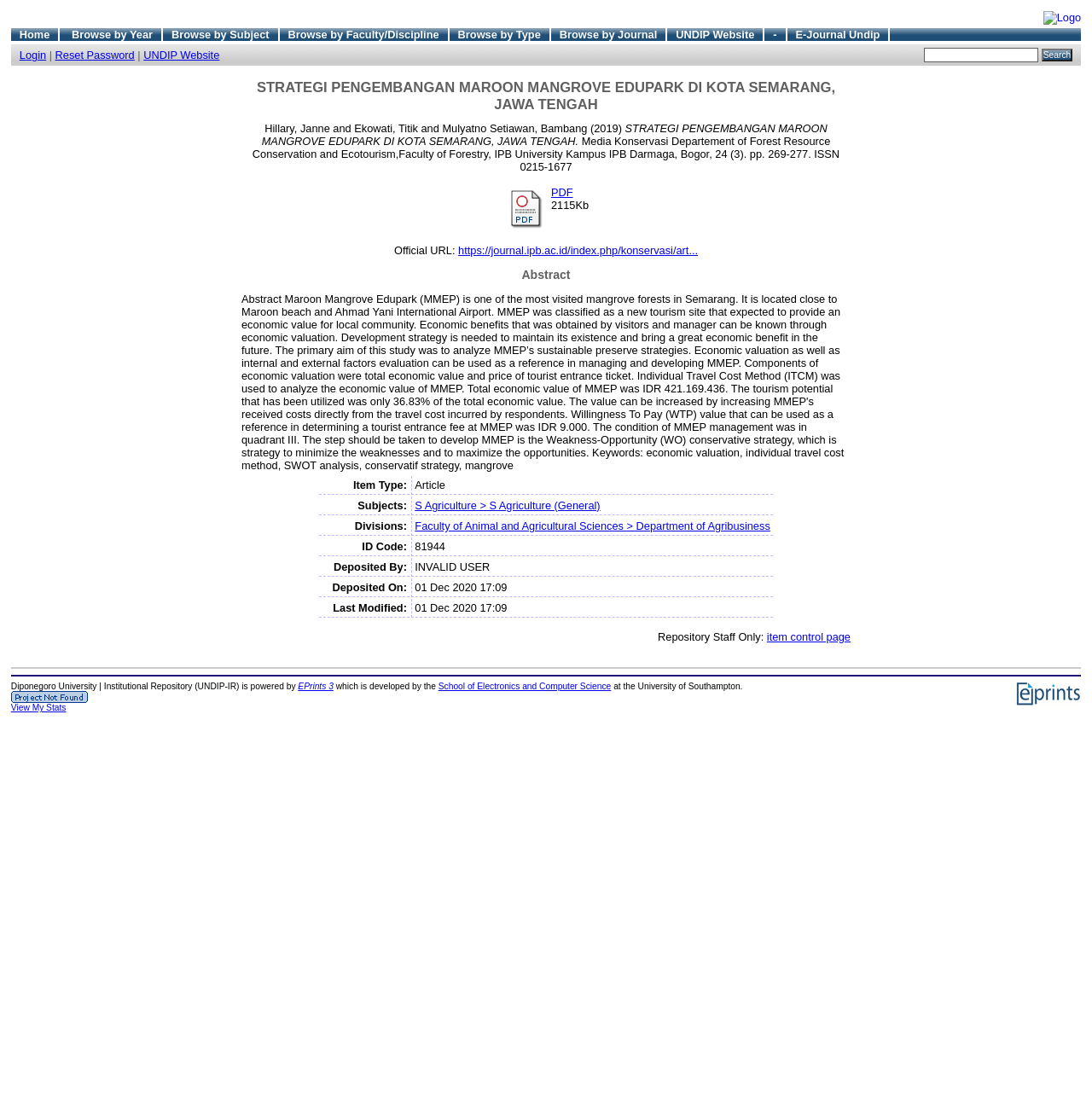What is the title or heading displayed on the webpage?

STRATEGI PENGEMBANGAN MAROON MANGROVE EDUPARK DI KOTA SEMARANG, JAWA TENGAH